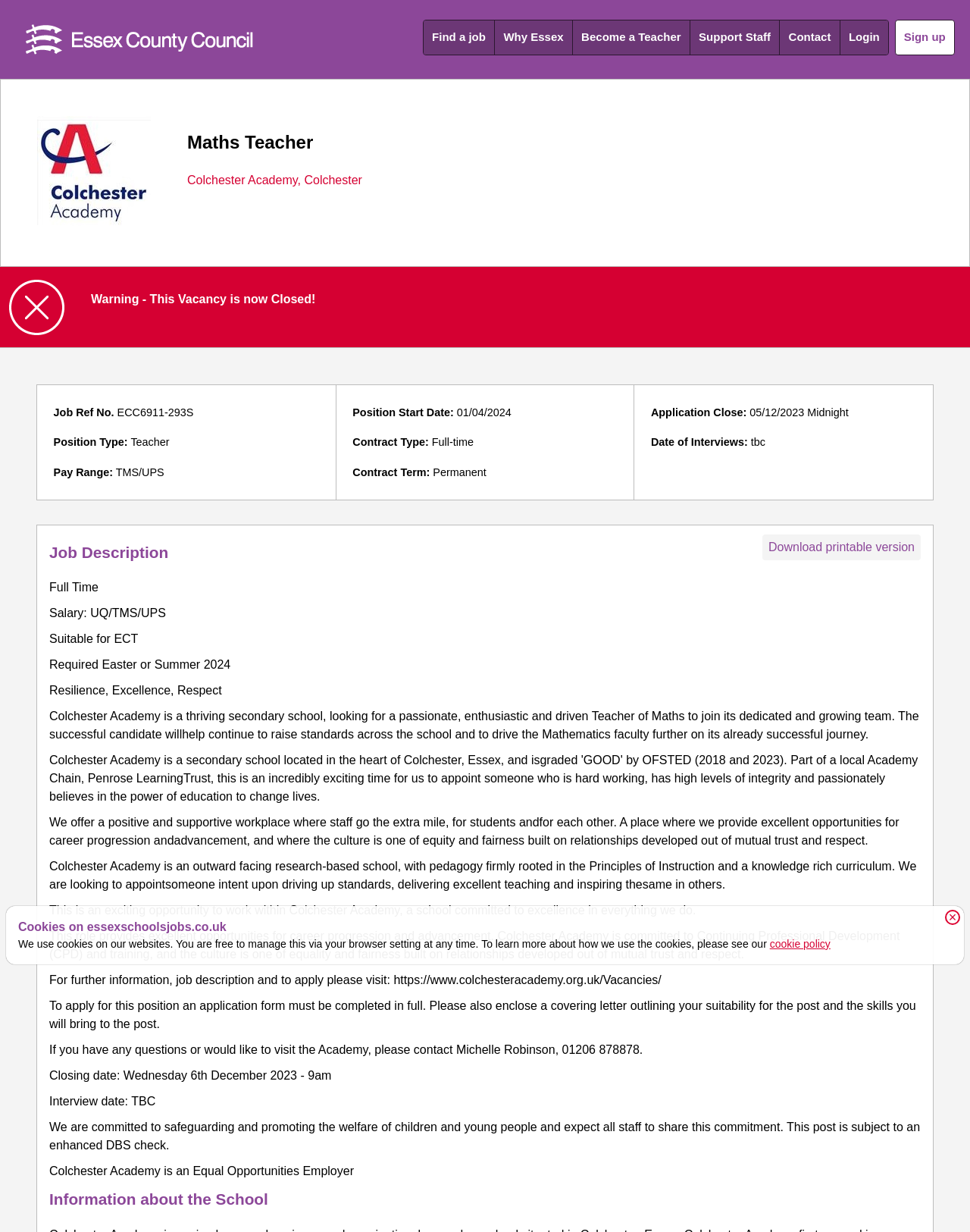Determine the bounding box coordinates of the region that needs to be clicked to achieve the task: "Click the 'Sign up' link".

[0.922, 0.016, 0.984, 0.045]